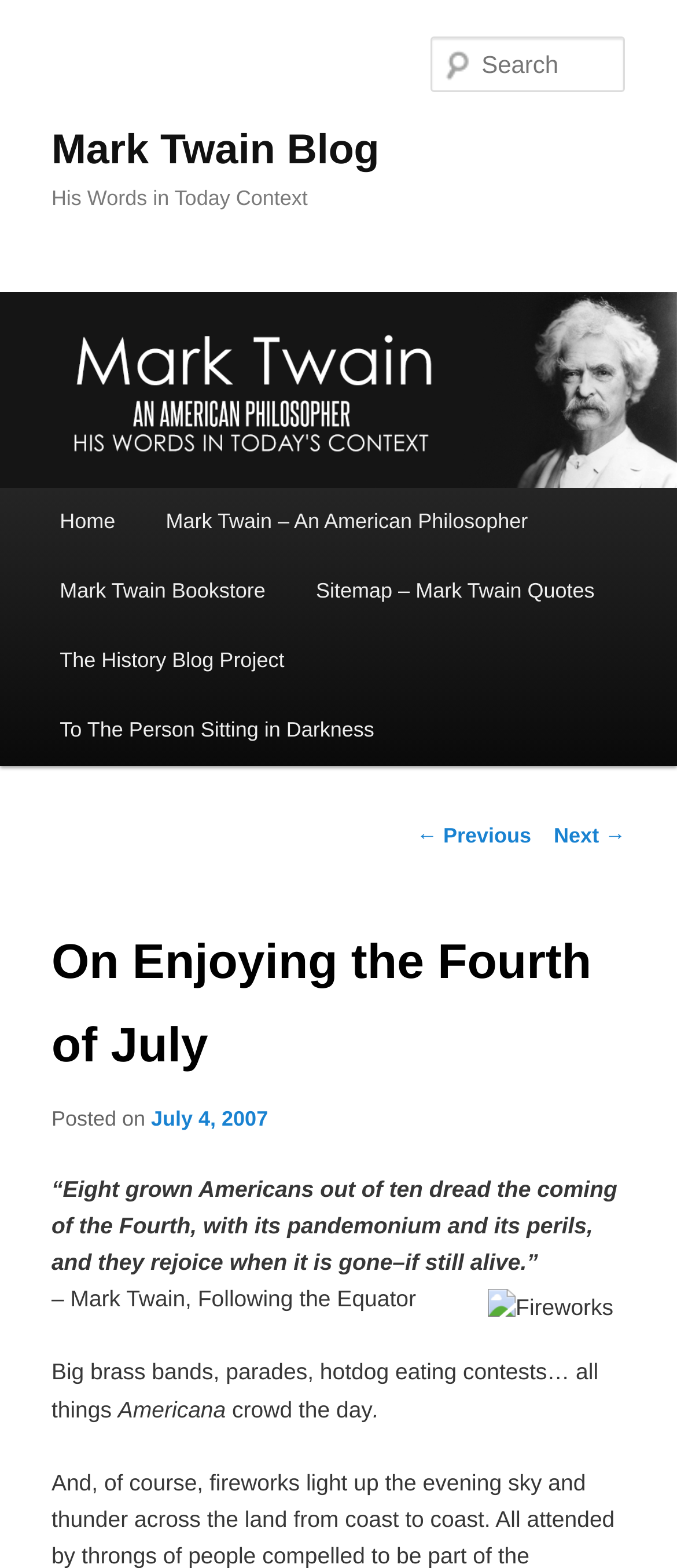What is the author of the quote?
Answer the question in as much detail as possible.

The quote '“Eight grown Americans out of ten dread the coming of the Fourth, with its pandemonium and its perils, and they rejoice when it is gone–if still alive.”' is attributed to Mark Twain, as indicated by the text '– Mark Twain, Following the Equator' below the quote.